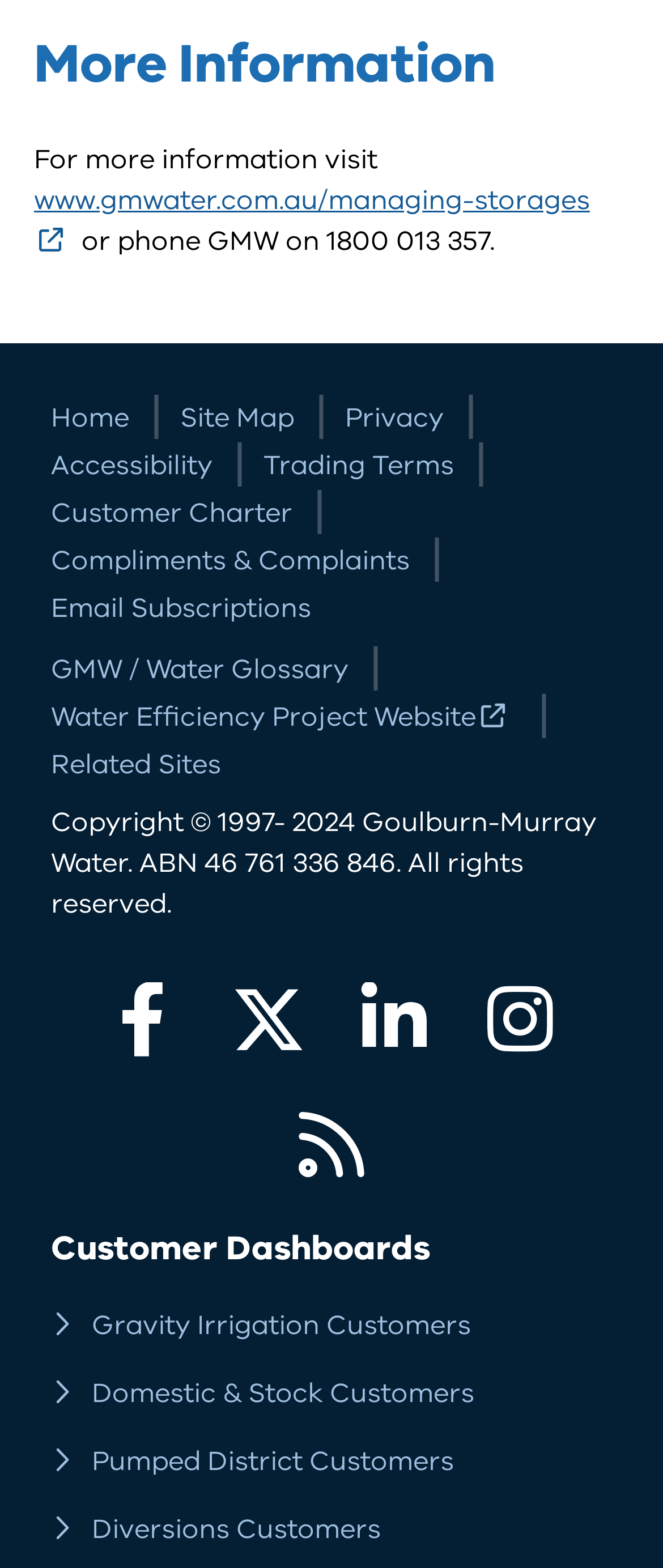Determine the bounding box coordinates for the UI element matching this description: "Water Efficiency Project Website".

[0.077, 0.442, 0.779, 0.472]